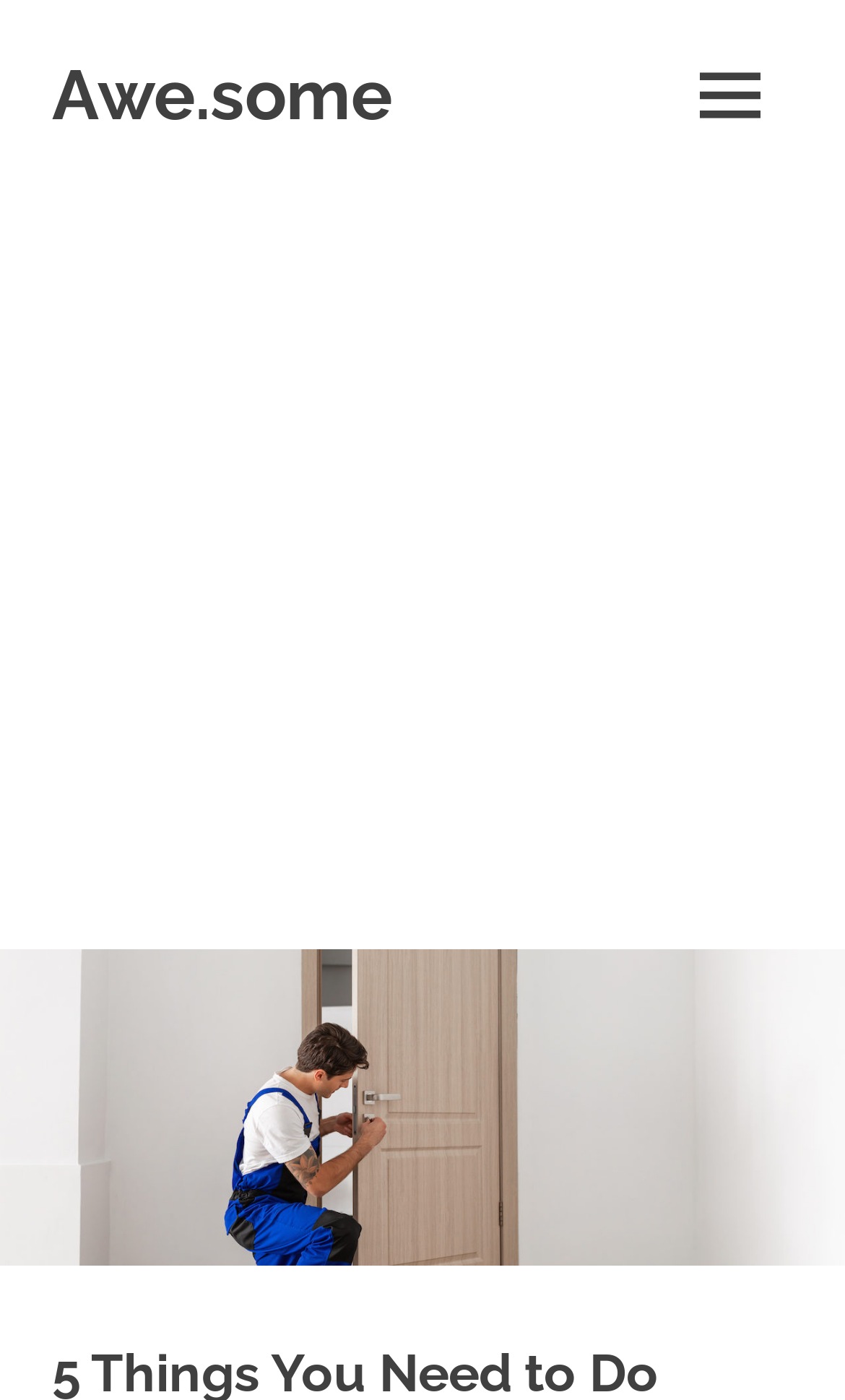What is the headline of the webpage?

5 Things You Need to Do Between Tenants